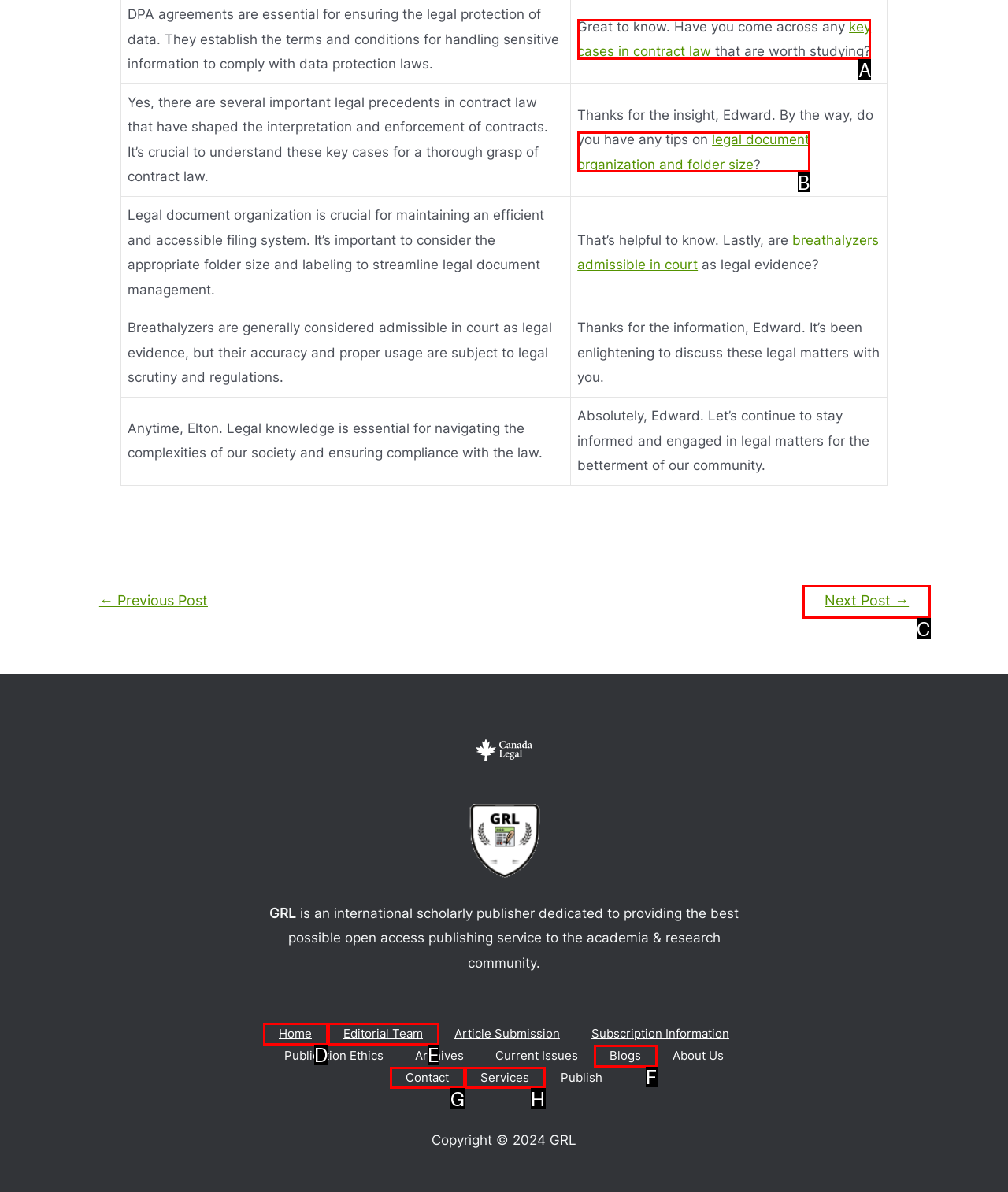Figure out which option to click to perform the following task: Click on 'key cases in contract law'
Provide the letter of the correct option in your response.

A